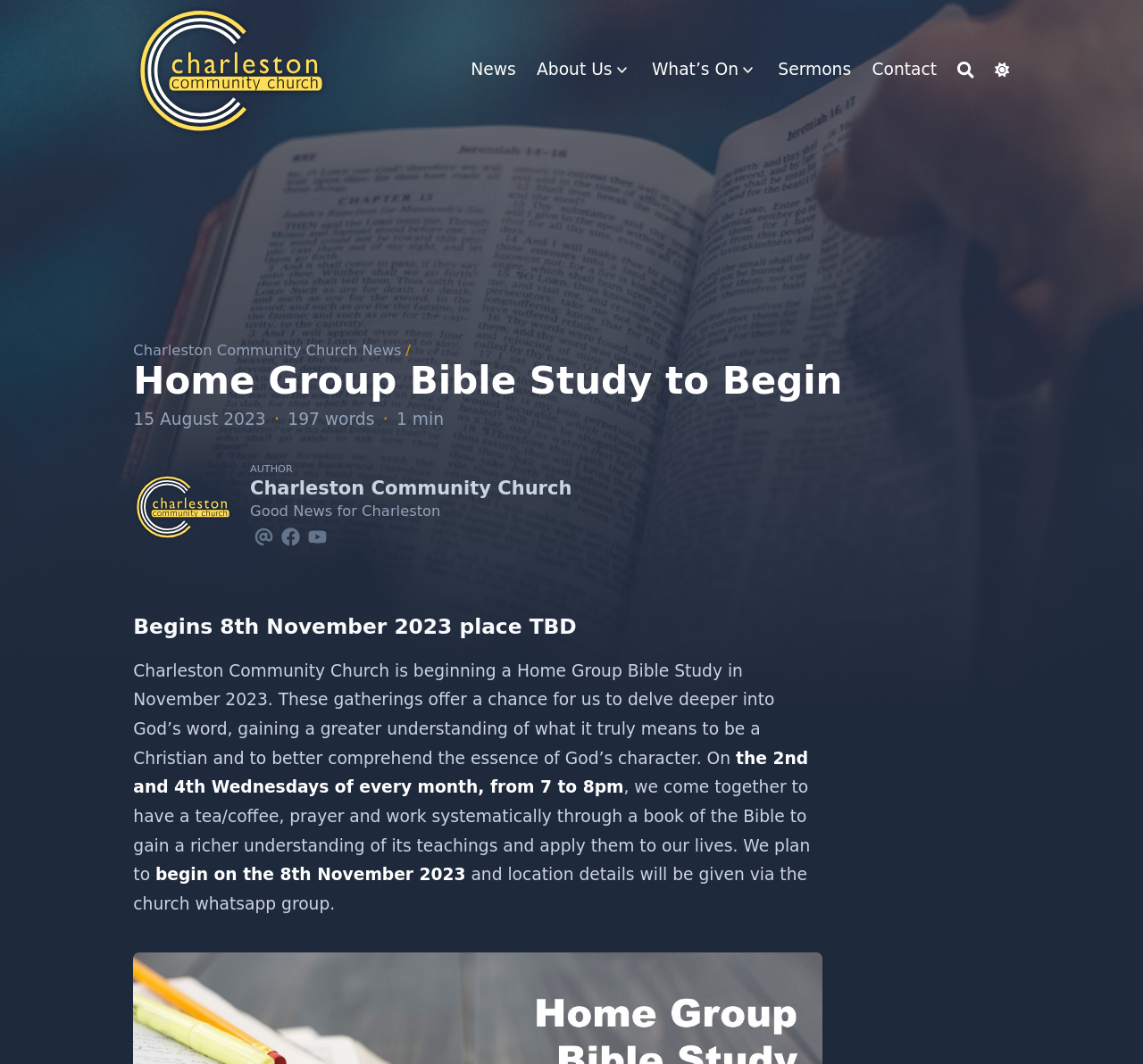Show the bounding box coordinates for the element that needs to be clicked to execute the following instruction: "Read more about the Home Group Bible Study". Provide the coordinates in the form of four float numbers between 0 and 1, i.e., [left, top, right, bottom].

[0.117, 0.574, 0.719, 0.606]